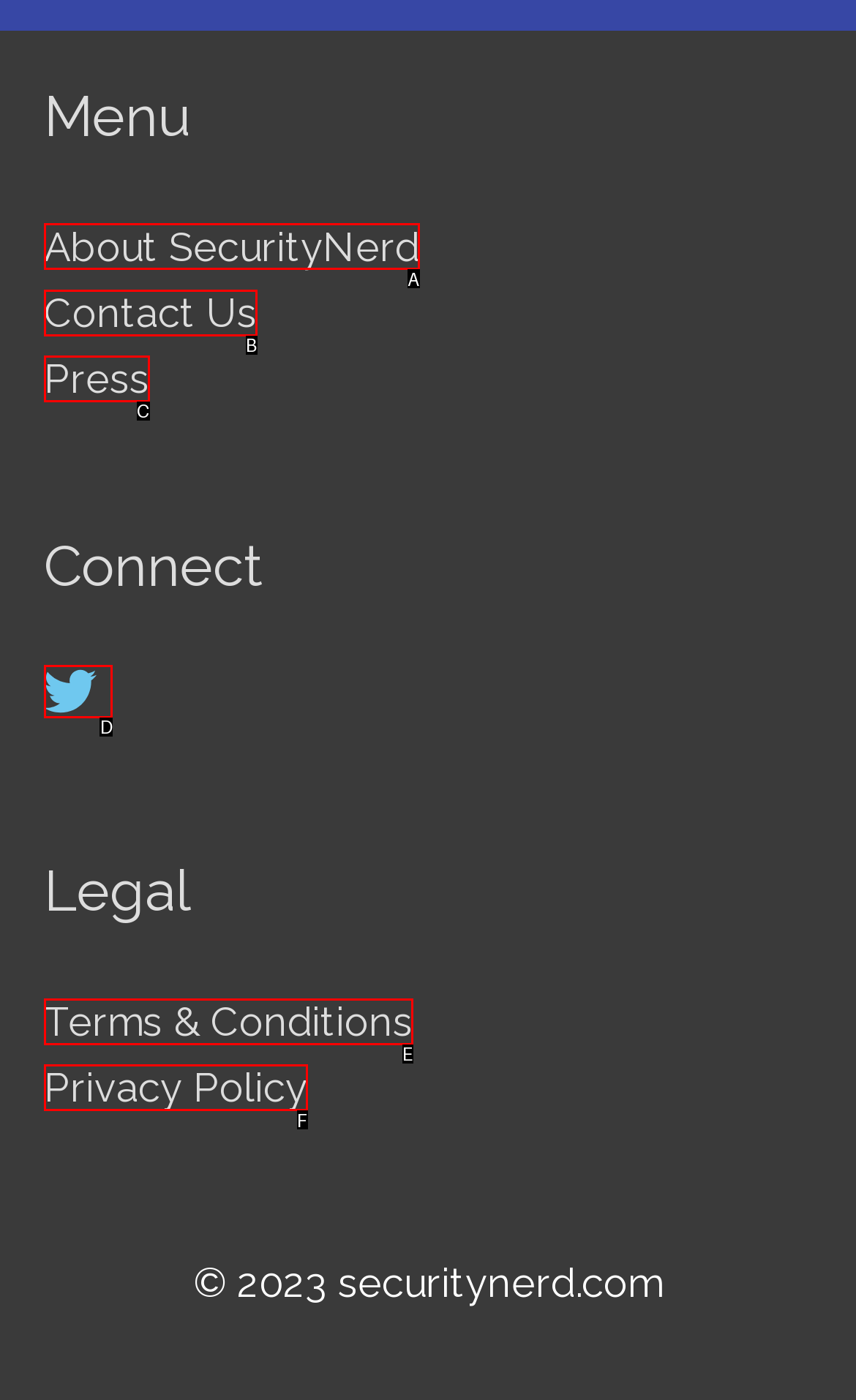Determine the option that aligns with this description: Privacy Policy
Reply with the option's letter directly.

F